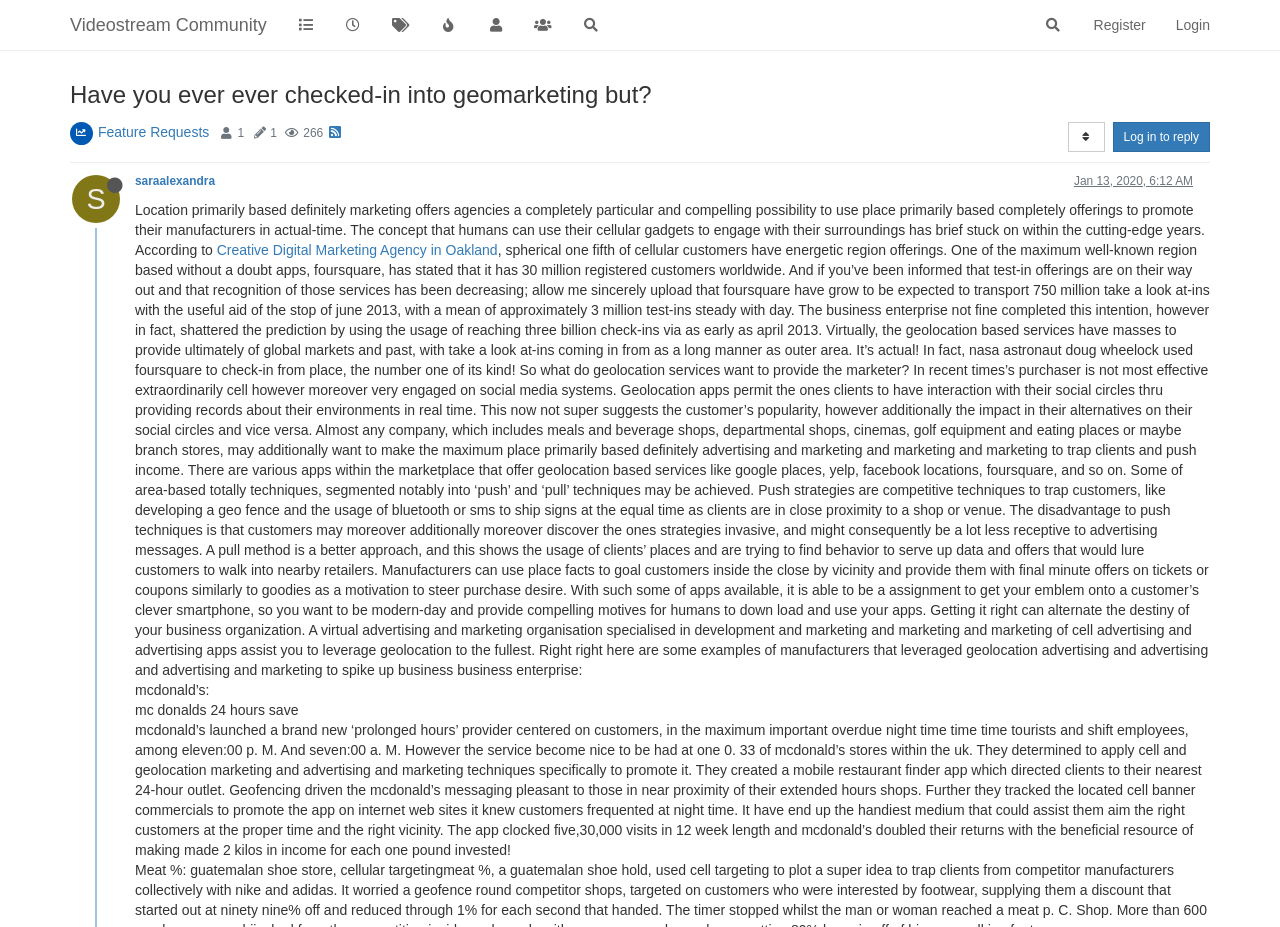Determine the bounding box coordinates of the clickable element necessary to fulfill the instruction: "Check the post from saraalexandra". Provide the coordinates as four float numbers within the 0 to 1 range, i.e., [left, top, right, bottom].

[0.105, 0.188, 0.168, 0.203]